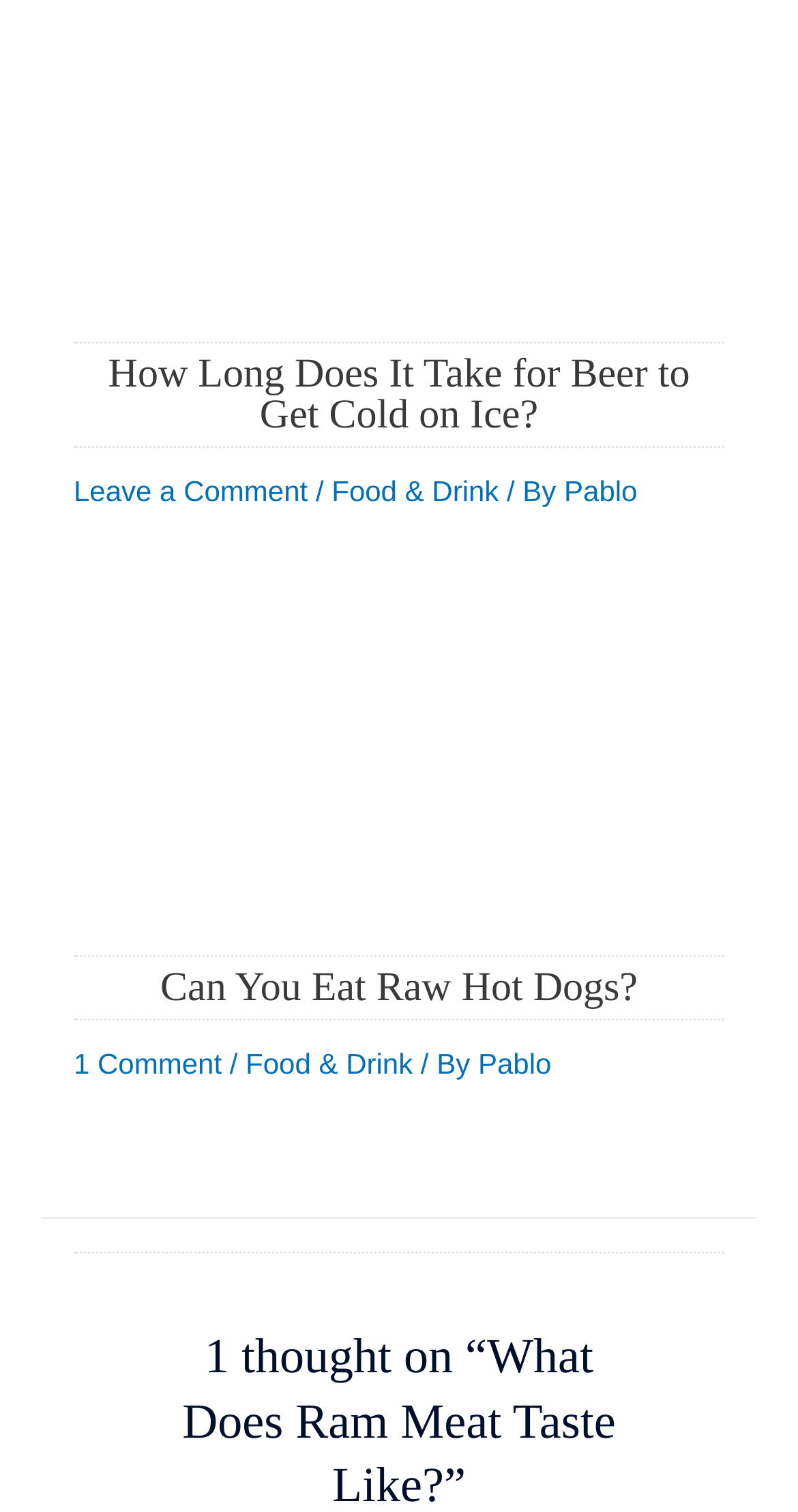What is the category of the first article?
Use the screenshot to answer the question with a single word or phrase.

Food & Drink